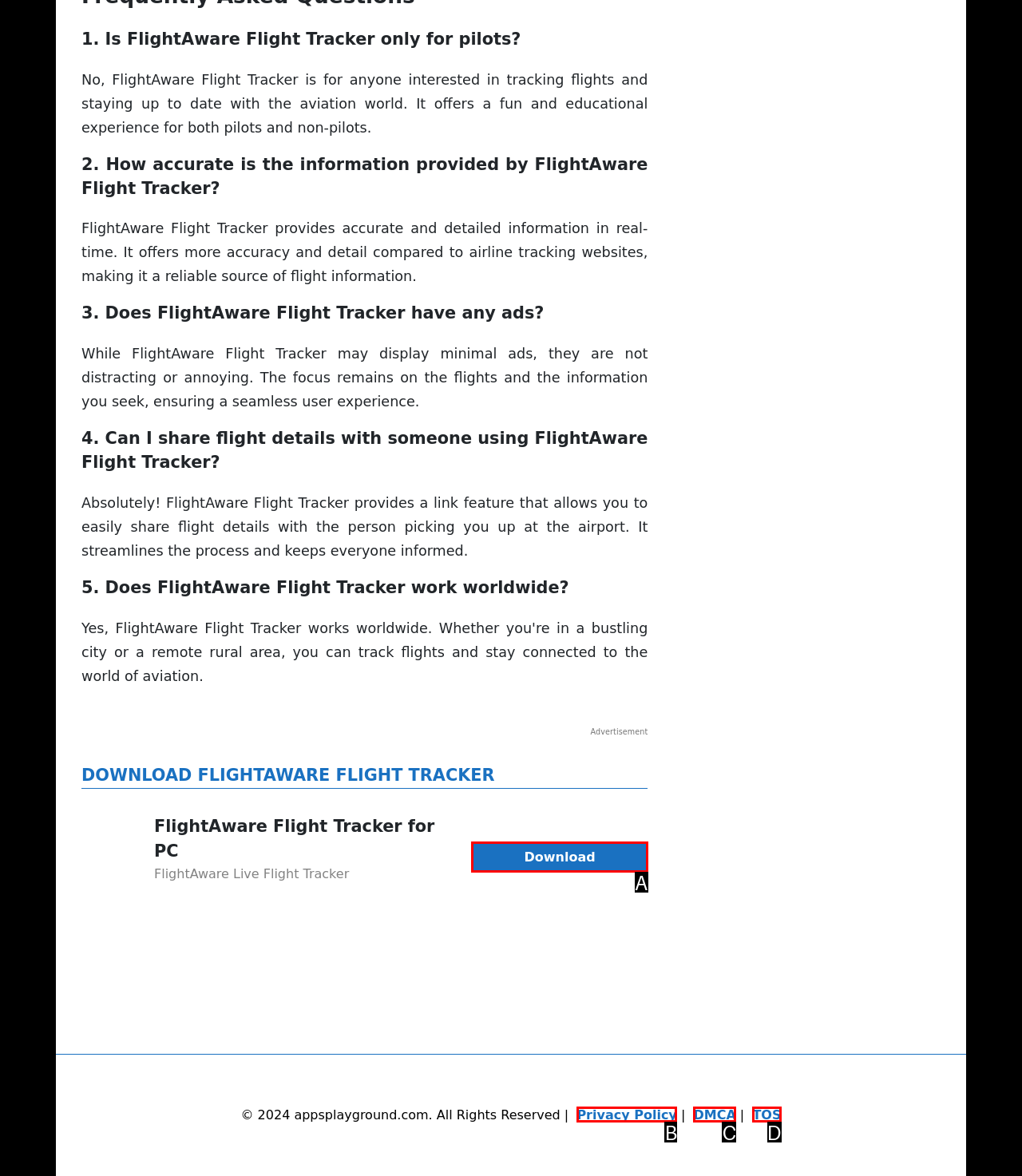Given the description: Privacy Policy, pick the option that matches best and answer with the corresponding letter directly.

B